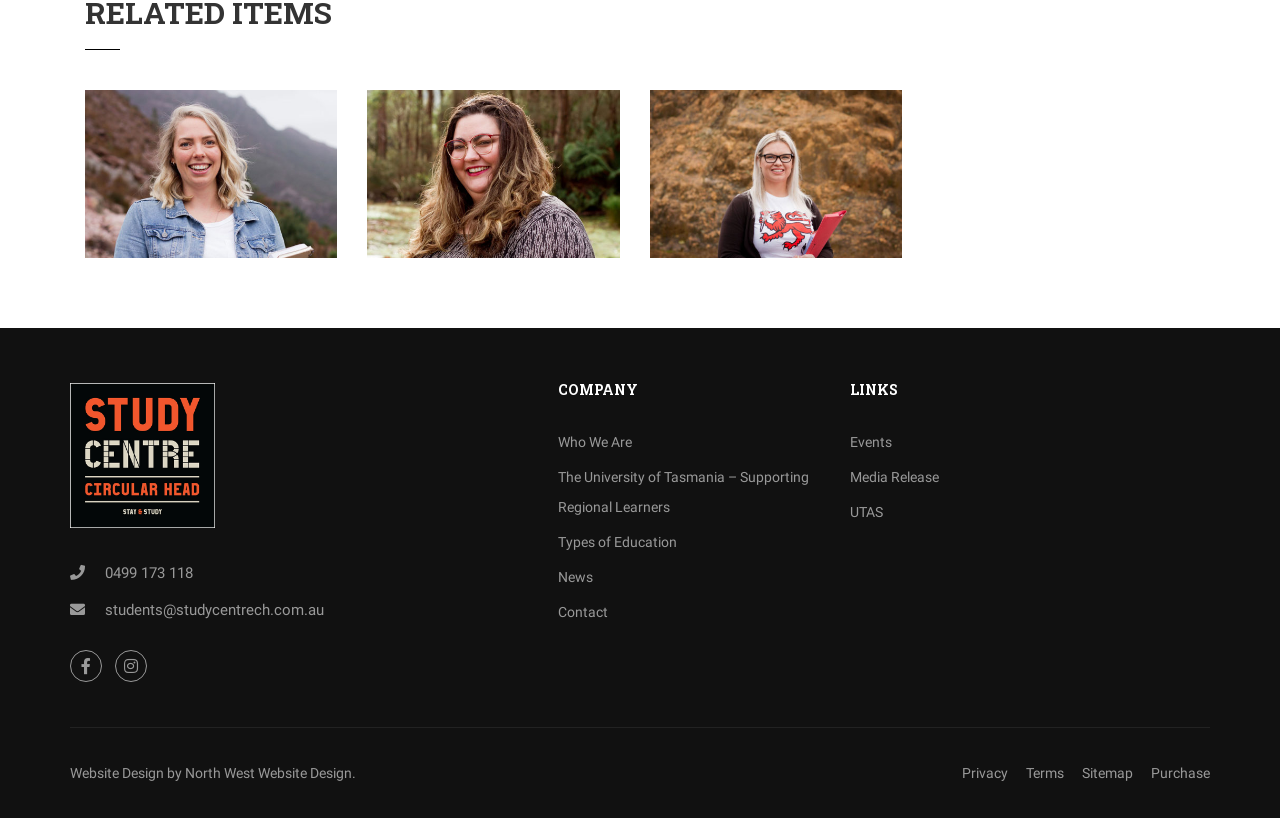Locate the bounding box coordinates of the clickable region necessary to complete the following instruction: "View student profiles". Provide the coordinates in the format of four float numbers between 0 and 1, i.e., [left, top, right, bottom].

[0.066, 0.11, 0.264, 0.316]